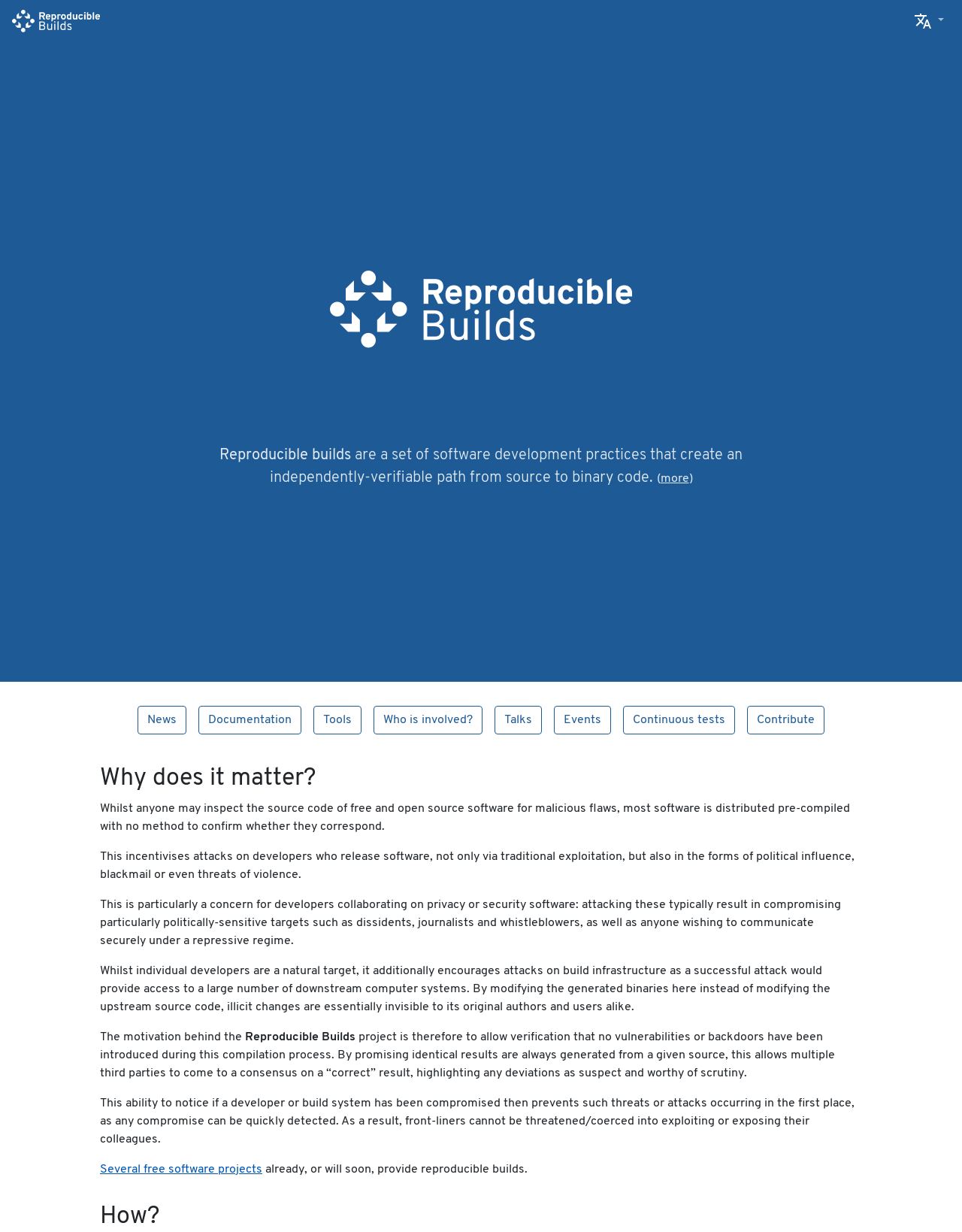Please provide the bounding box coordinates for the element that needs to be clicked to perform the instruction: "Click the 'change language' button". The coordinates must consist of four float numbers between 0 and 1, formatted as [left, top, right, bottom].

[0.944, 0.005, 0.988, 0.029]